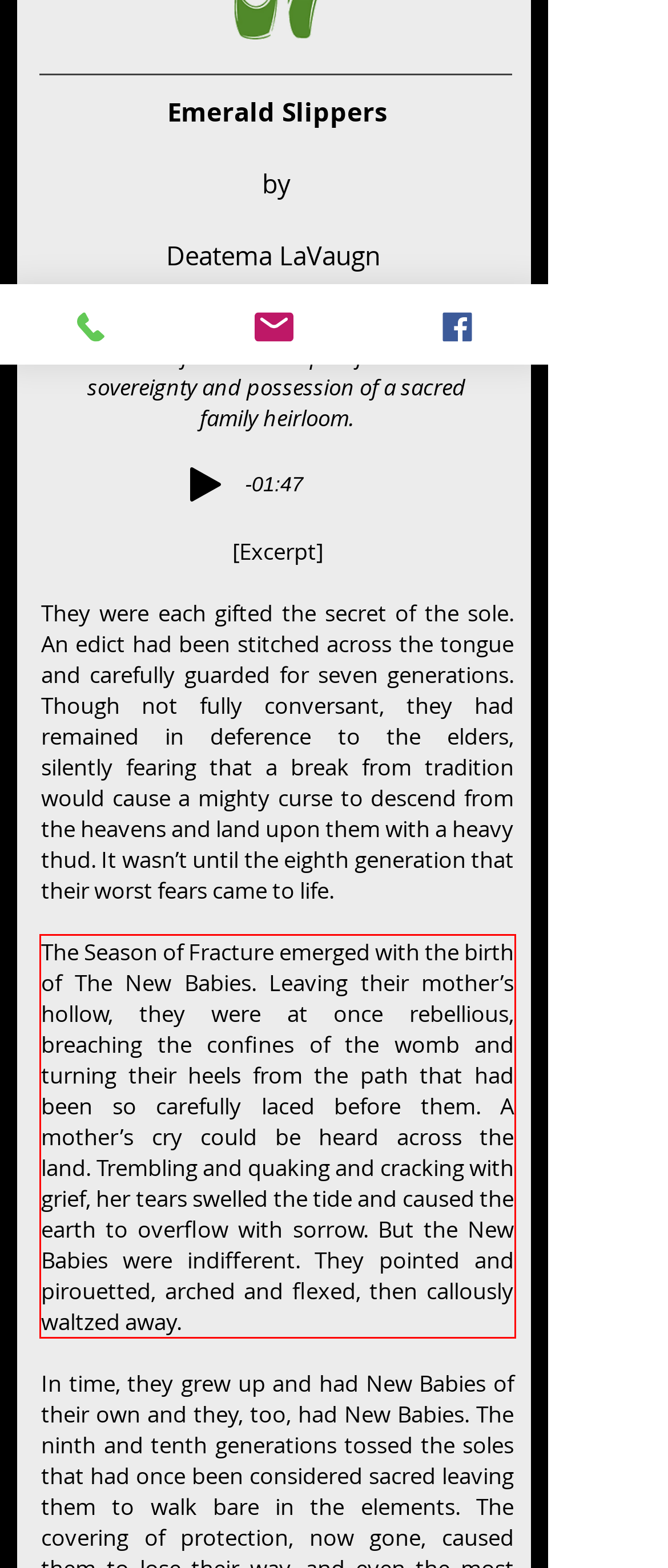You have a screenshot with a red rectangle around a UI element. Recognize and extract the text within this red bounding box using OCR.

The Season of Fracture emerged with the birth of The New Babies. Leaving their mother’s hollow, they were at once rebellious, breaching the confines of the womb and turning their heels from the path that had been so carefully laced before them. A mother’s cry could be heard across the land. Trembling and quaking and cracking with grief, her tears swelled the tide and caused the earth to overflow with sorrow. But the New Babies were indifferent. They pointed and pirouetted, arched and flexed, then callously waltzed away.